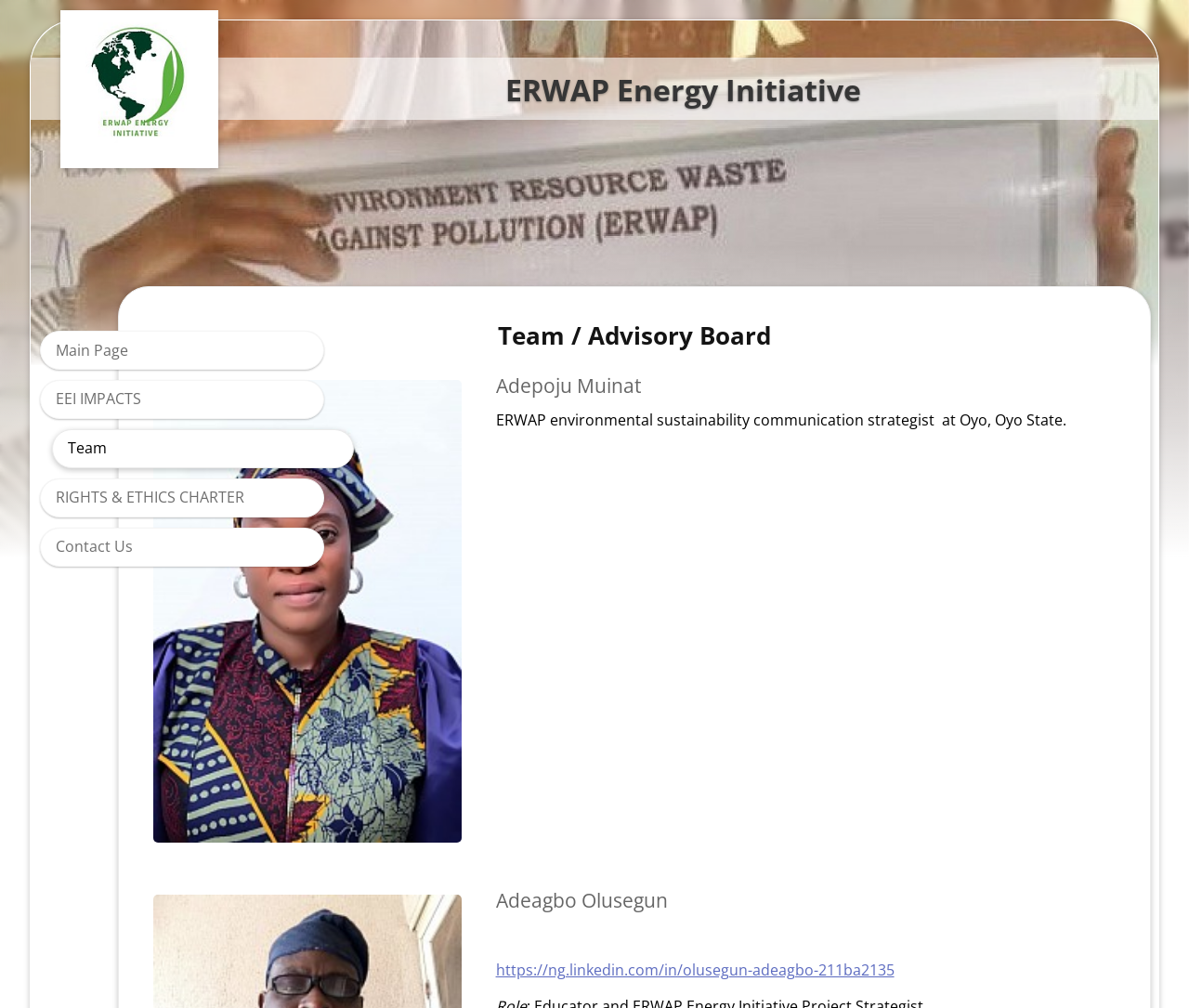Please identify the coordinates of the bounding box for the clickable region that will accomplish this instruction: "go to Main Page".

[0.033, 0.328, 0.273, 0.367]